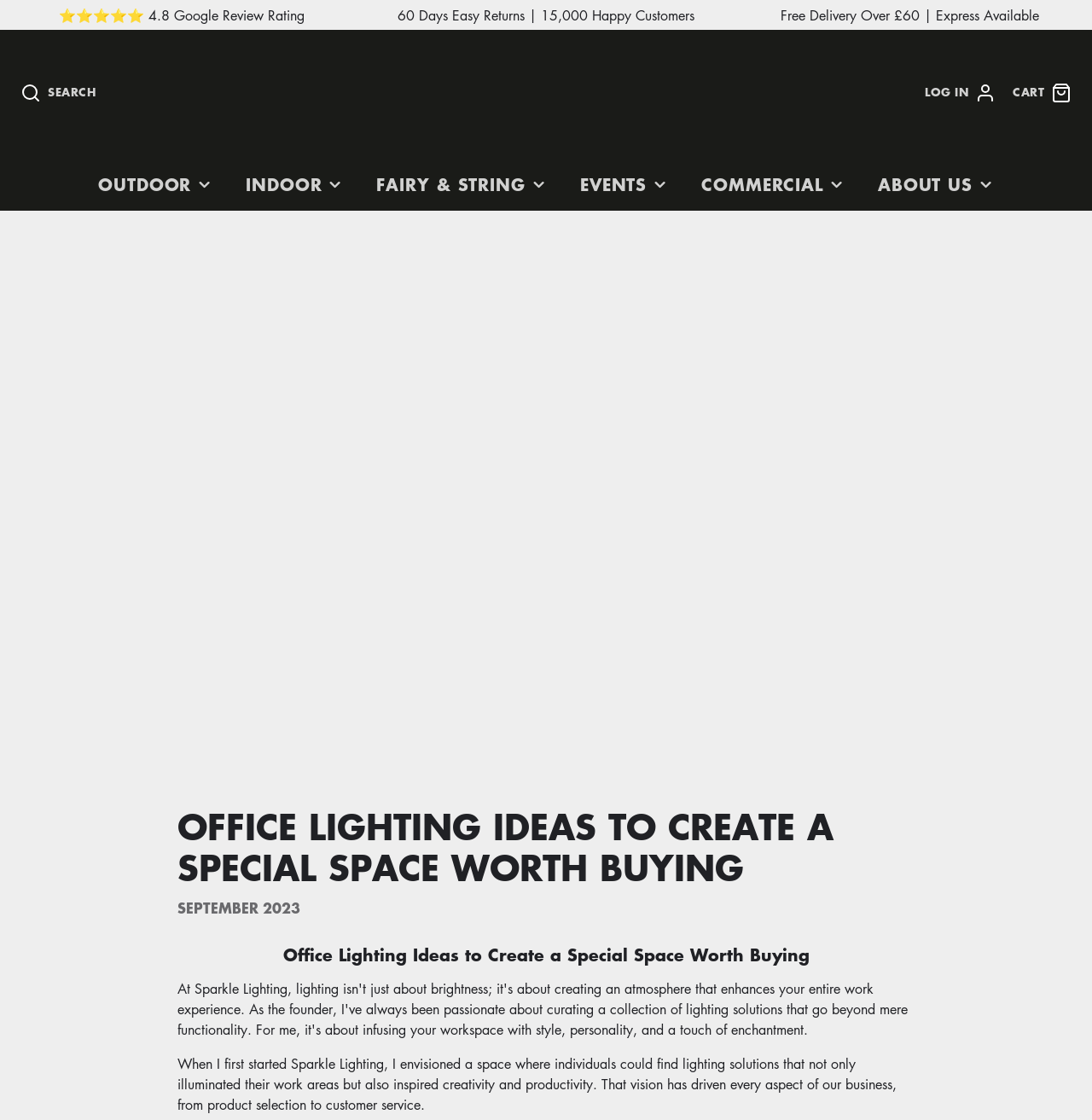Can you pinpoint the bounding box coordinates for the clickable element required for this instruction: "Log in to your account"? The coordinates should be four float numbers between 0 and 1, i.e., [left, top, right, bottom].

[0.847, 0.074, 0.912, 0.092]